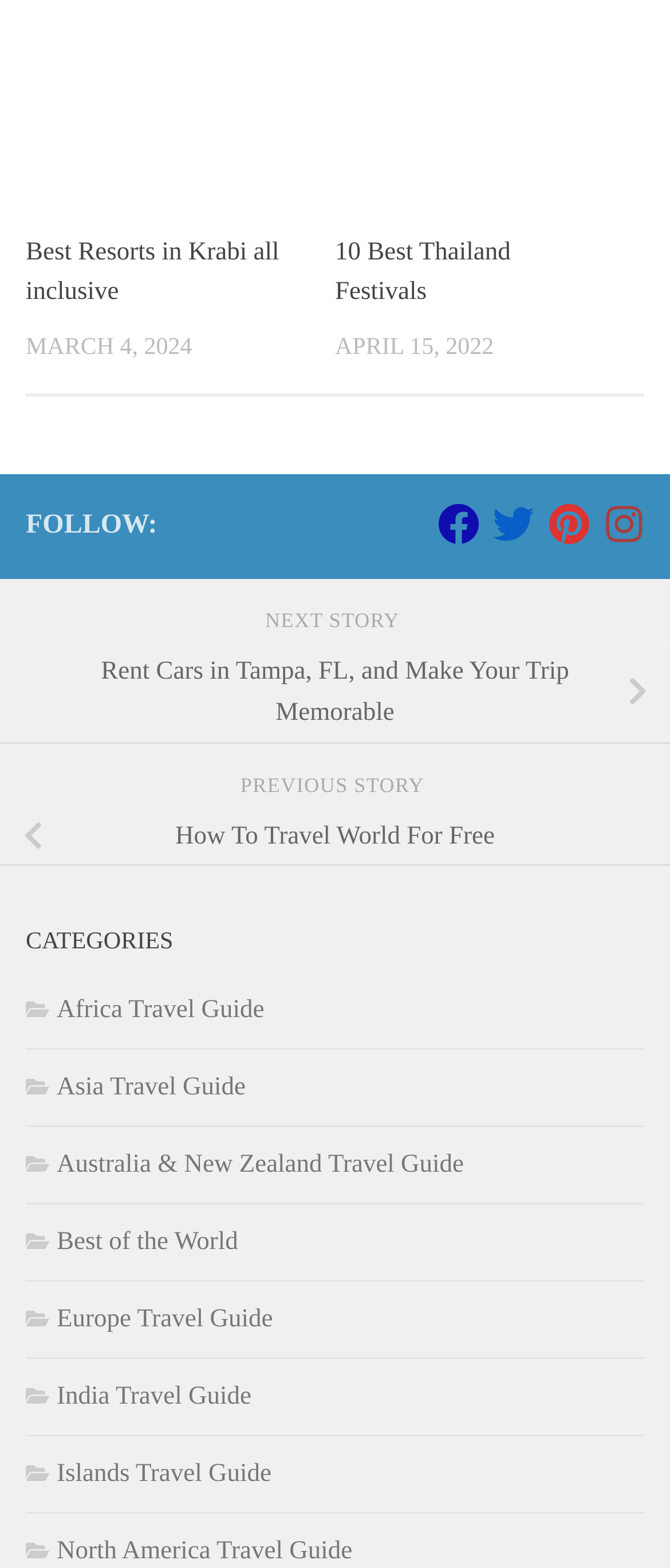What social media platforms can you follow the website on?
Answer the question in a detailed and comprehensive manner.

I found the social media links by looking at the links with text 'Follow us on ...' and found that they are Facebook, Twitter, Pinterest, and Instagram.